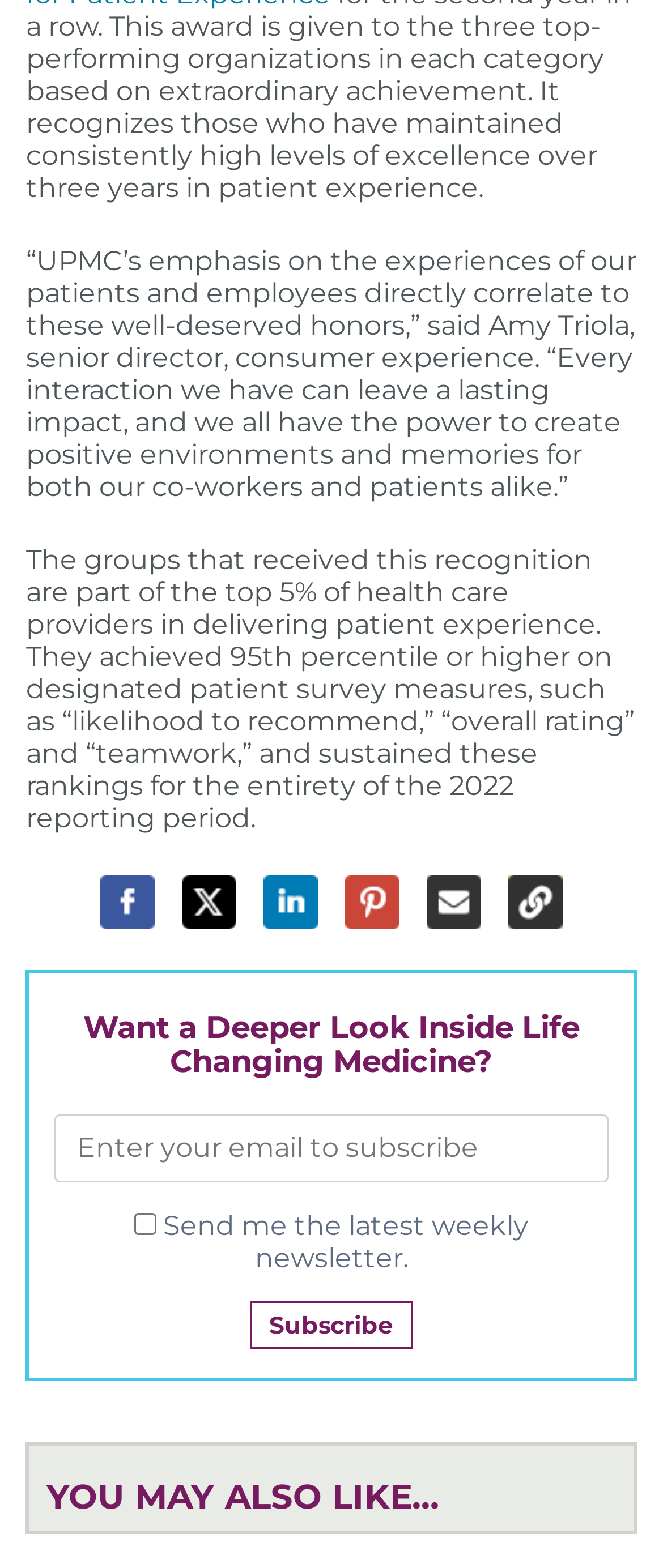Respond to the question below with a single word or phrase:
What is the call-to-action button at the bottom of the page?

Subscribe